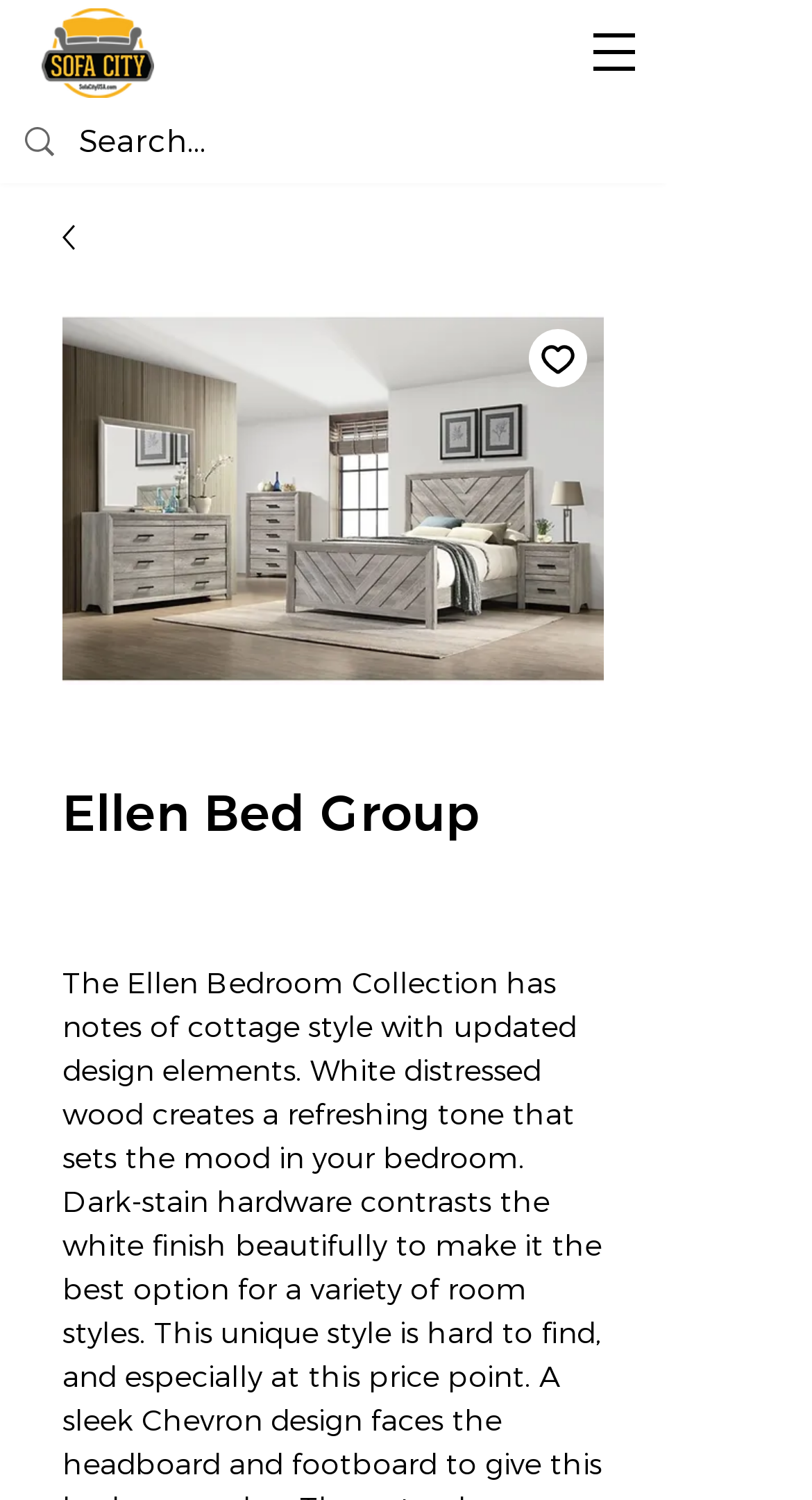What is the logo image filename?
Provide an in-depth and detailed explanation in response to the question.

I found the answer by looking at the image element with the filename 'sc-logo.png', which is likely the logo of the website.